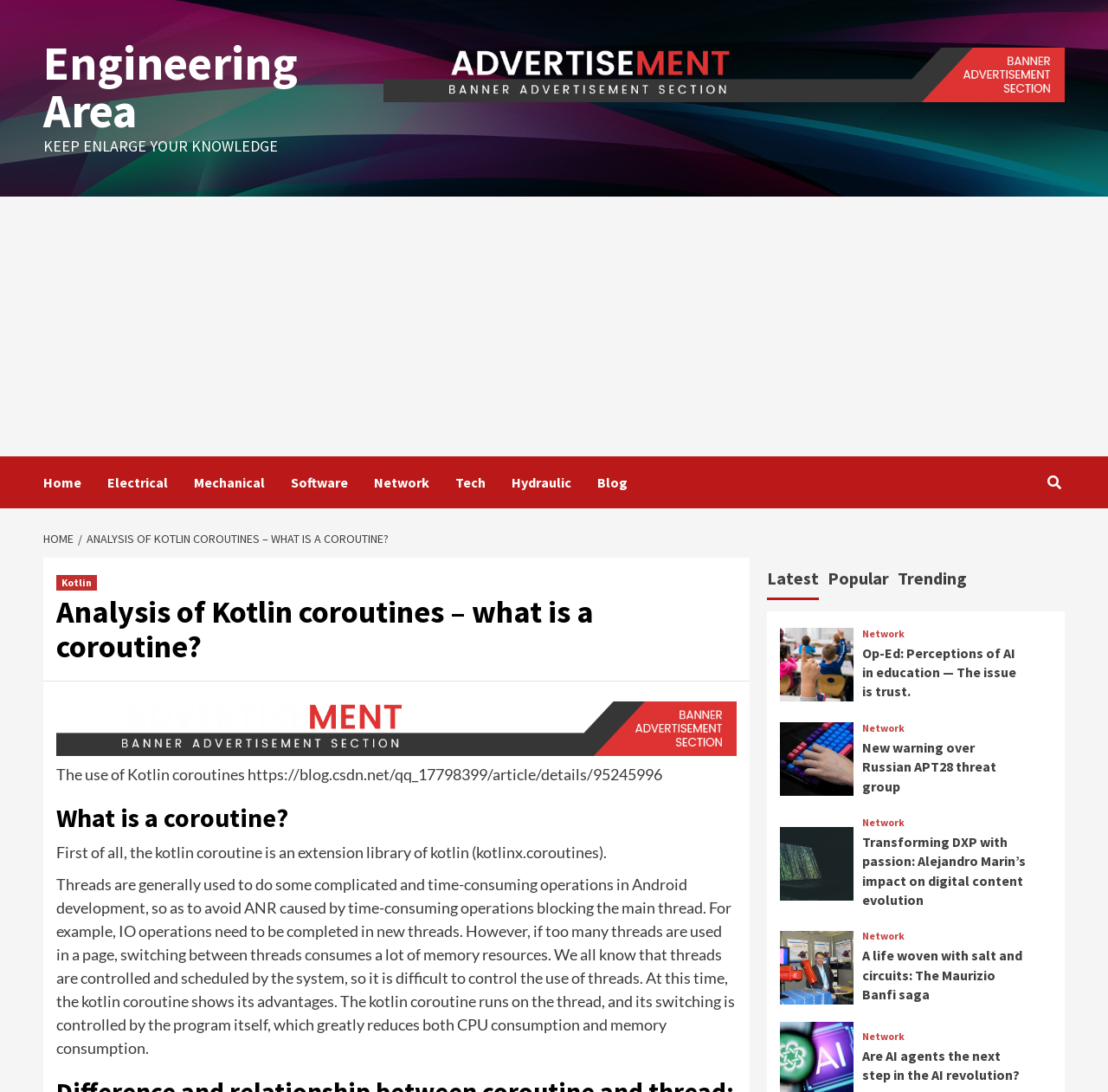How many tabs are there in the tablist?
Please provide a detailed and thorough answer to the question.

I counted the number of tabs in the tablist by looking at the elements with the role 'tab' which are 'Latest', 'Popular', and 'Trending', indicating that there are 3 tabs in total.